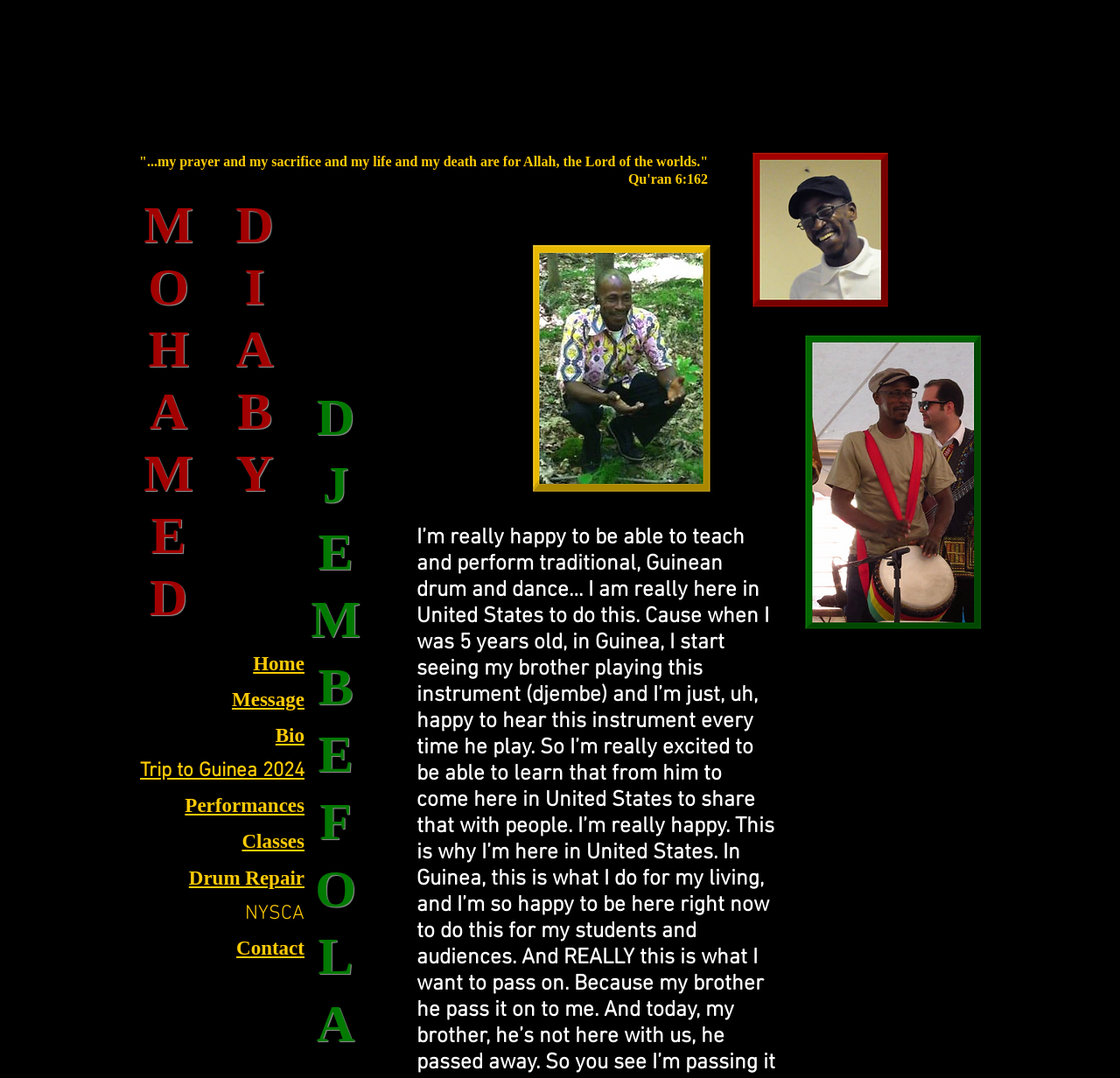Pinpoint the bounding box coordinates of the clickable area needed to execute the instruction: "Explore Performances". The coordinates should be specified as four float numbers between 0 and 1, i.e., [left, top, right, bottom].

[0.165, 0.737, 0.272, 0.76]